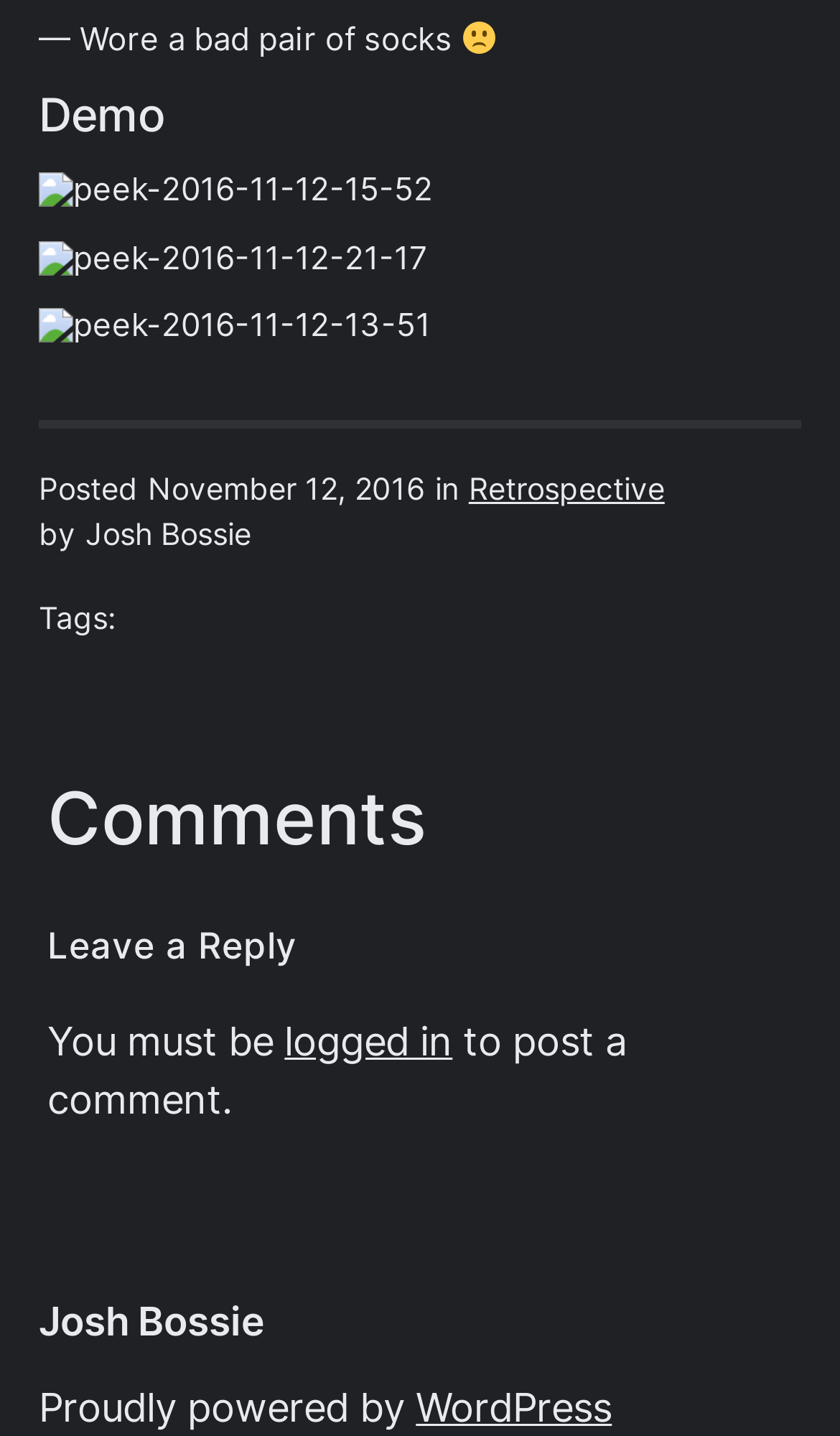Give a concise answer of one word or phrase to the question: 
What is the purpose of the section below the post?

Leave a comment